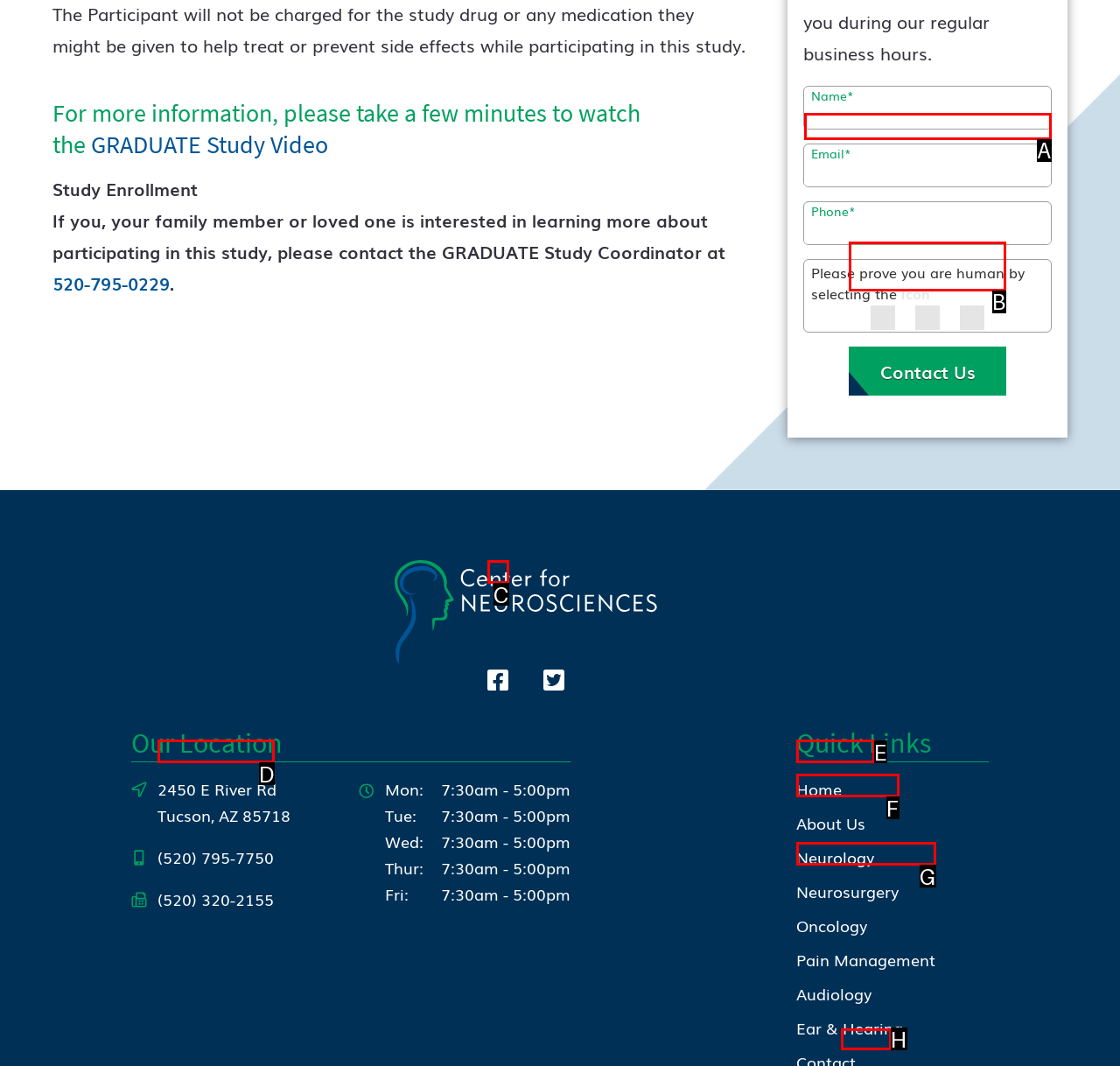Tell me which one HTML element you should click to complete the following task: Click the 'Contact Us' button
Answer with the option's letter from the given choices directly.

B